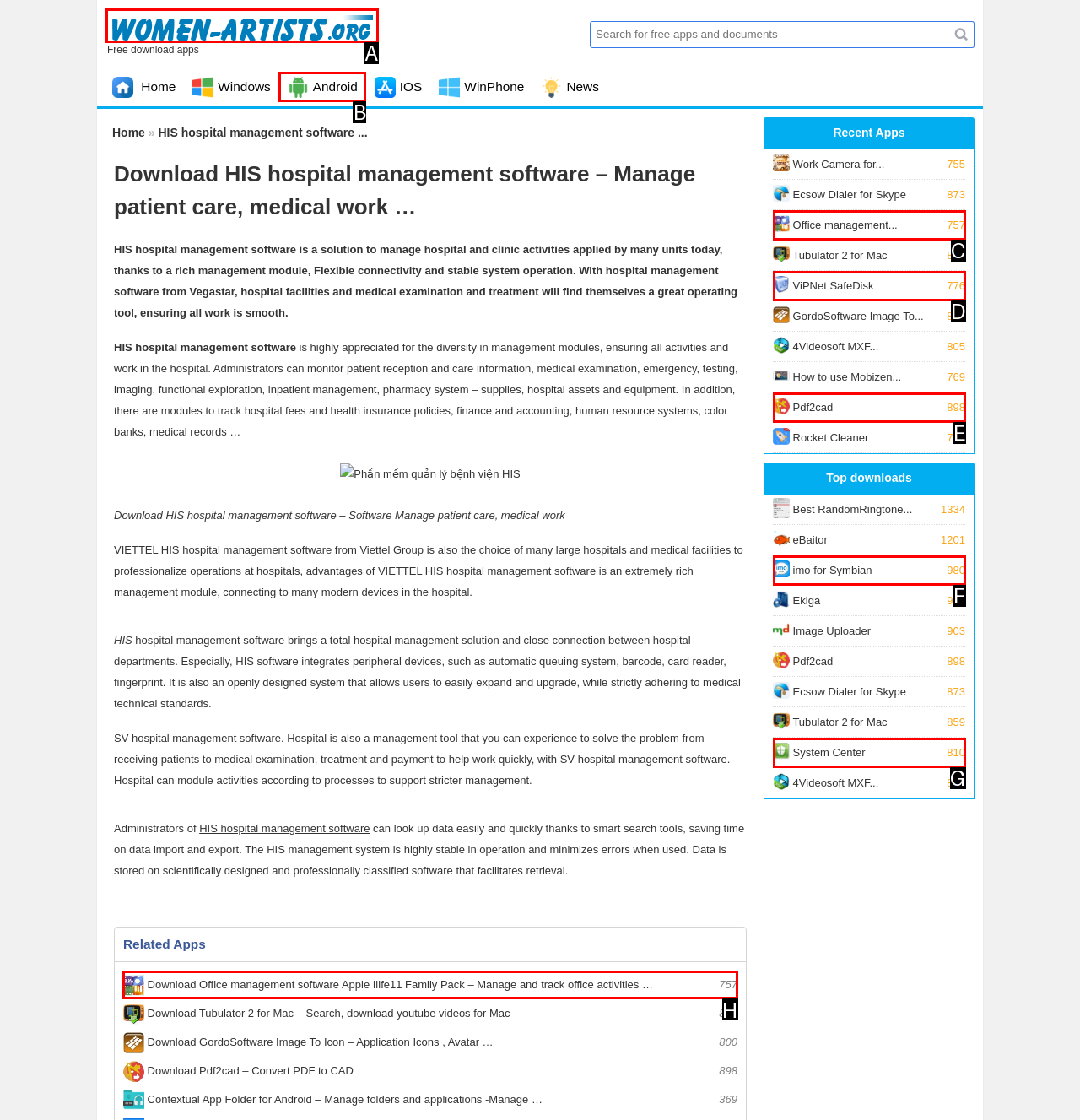Determine which HTML element to click to execute the following task: Download Office management software Apple Ilife11 Family Pack Answer with the letter of the selected option.

H